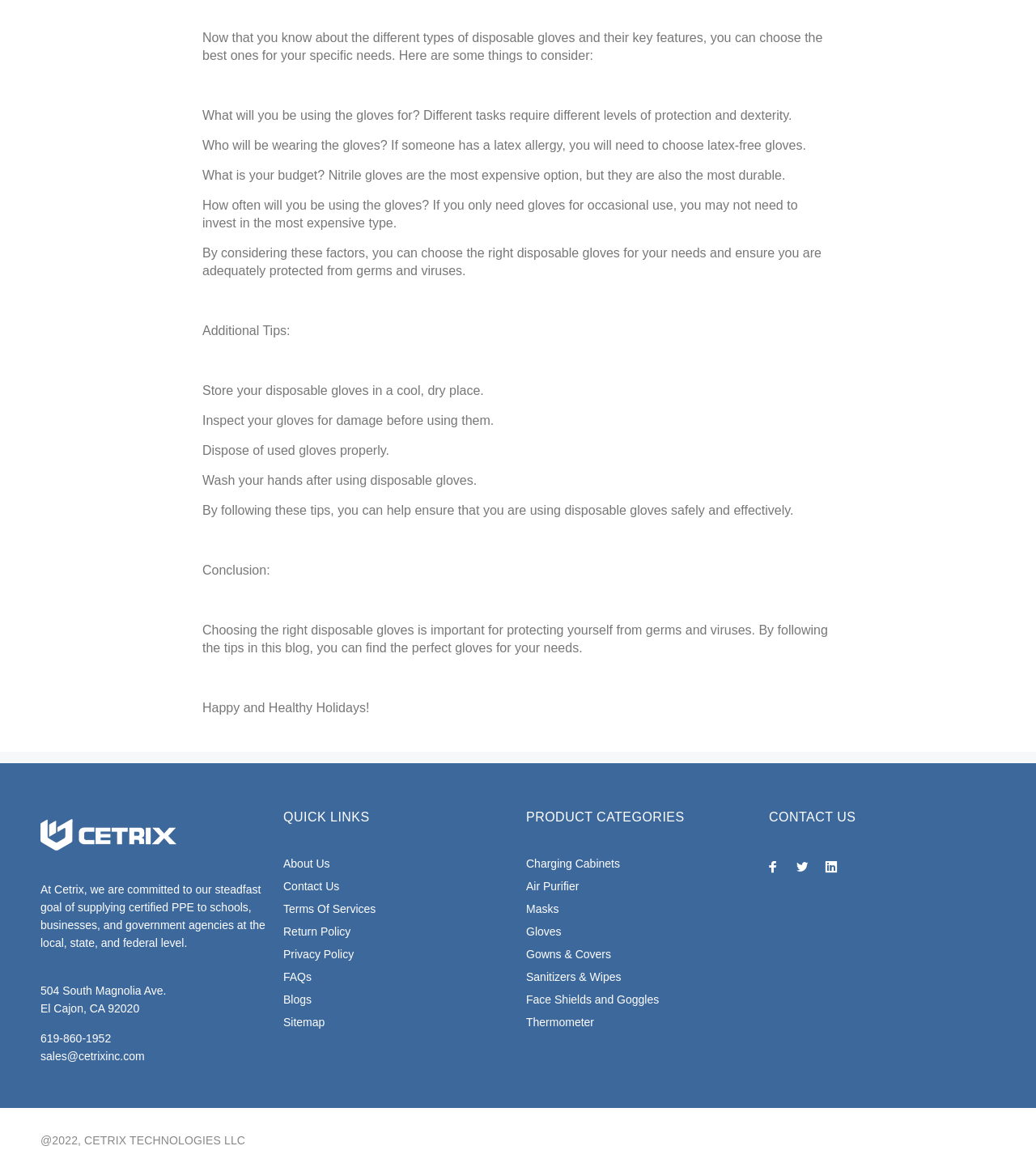Provide the bounding box coordinates for the area that should be clicked to complete the instruction: "Click the 'FAQs' link".

[0.273, 0.83, 0.301, 0.849]